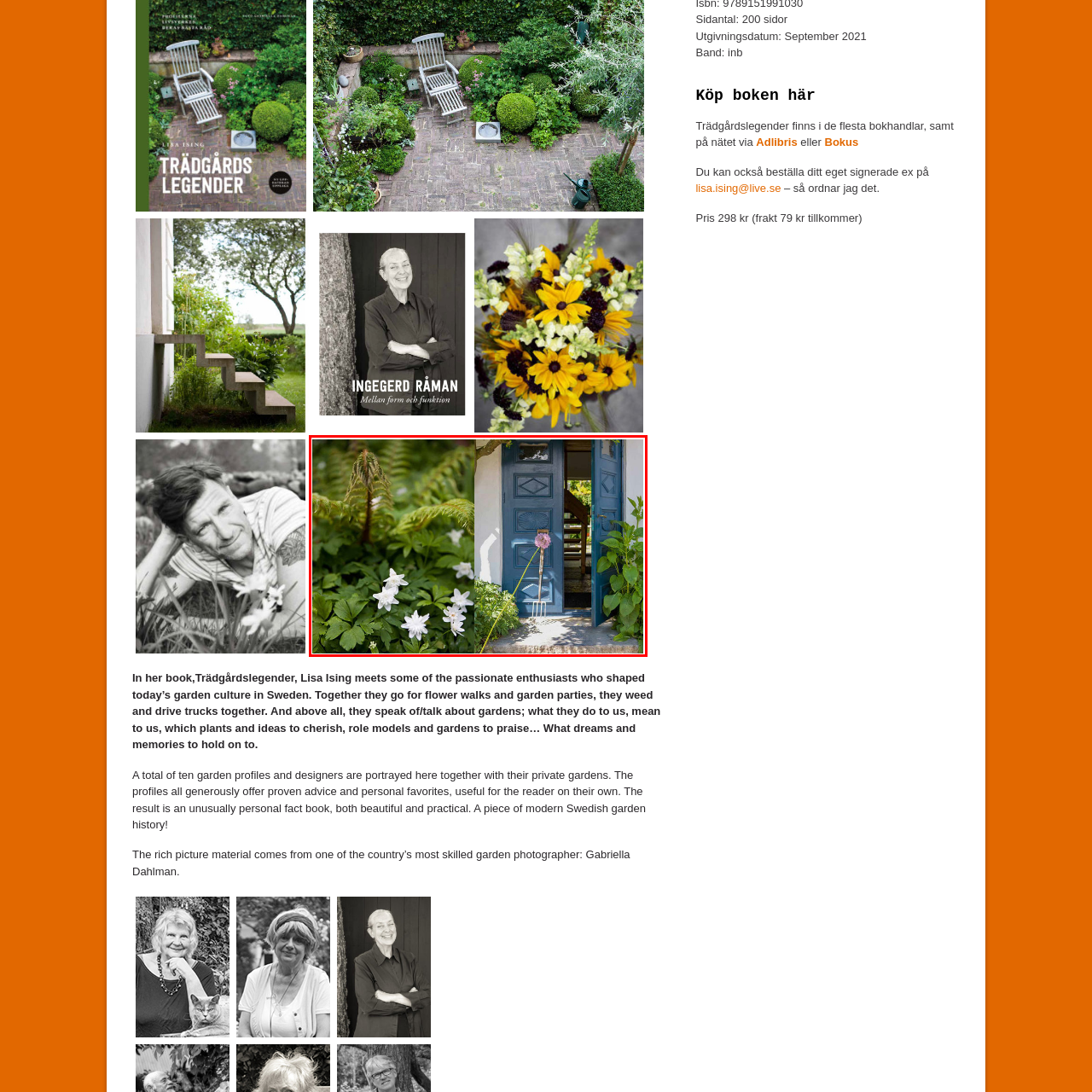Focus your attention on the image enclosed by the red boundary and provide a thorough answer to the question that follows, based on the image details: What type of flowers symbolize purity and new beginnings?

According to the caption, the delicate white flowers in the lush green foliage symbolize purity and new beginnings, which is a common association with white flowers in many cultures.